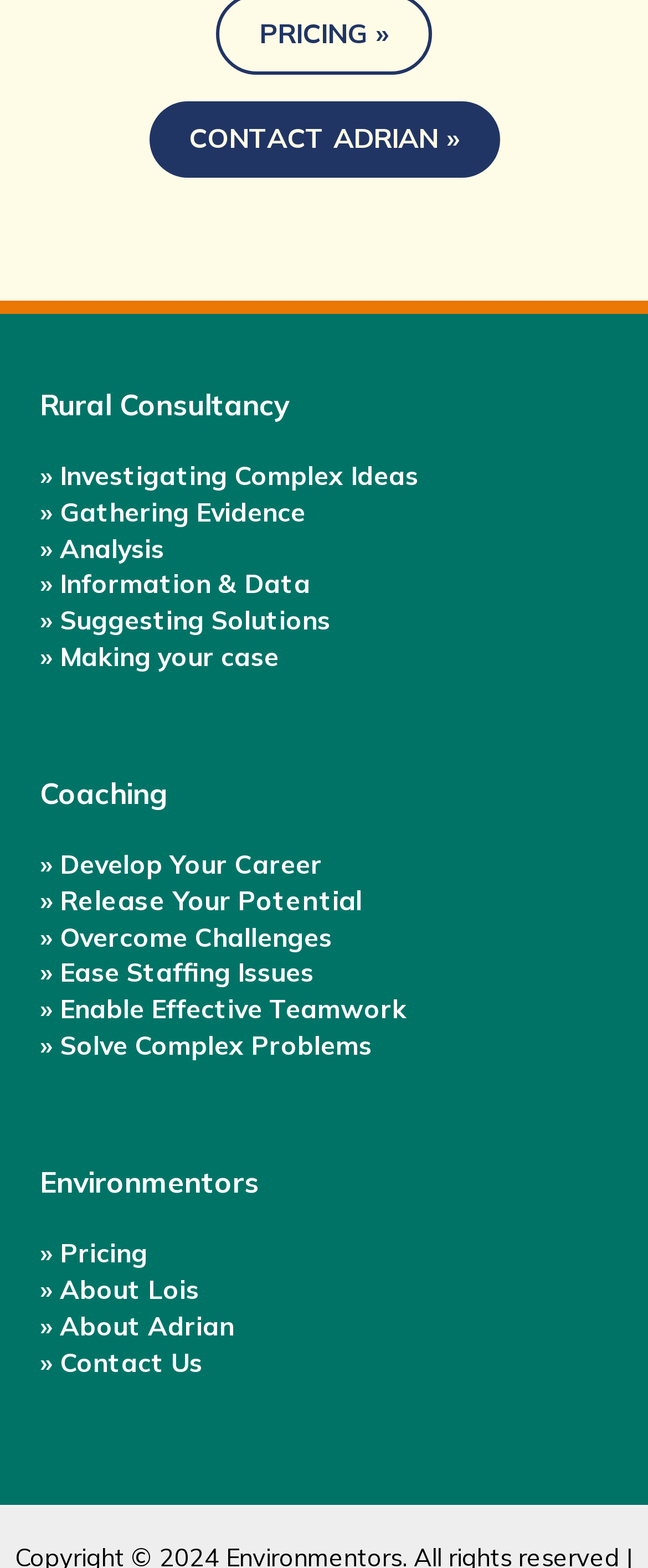Find the coordinates for the bounding box of the element with this description: "» Pricing".

[0.062, 0.789, 0.228, 0.81]